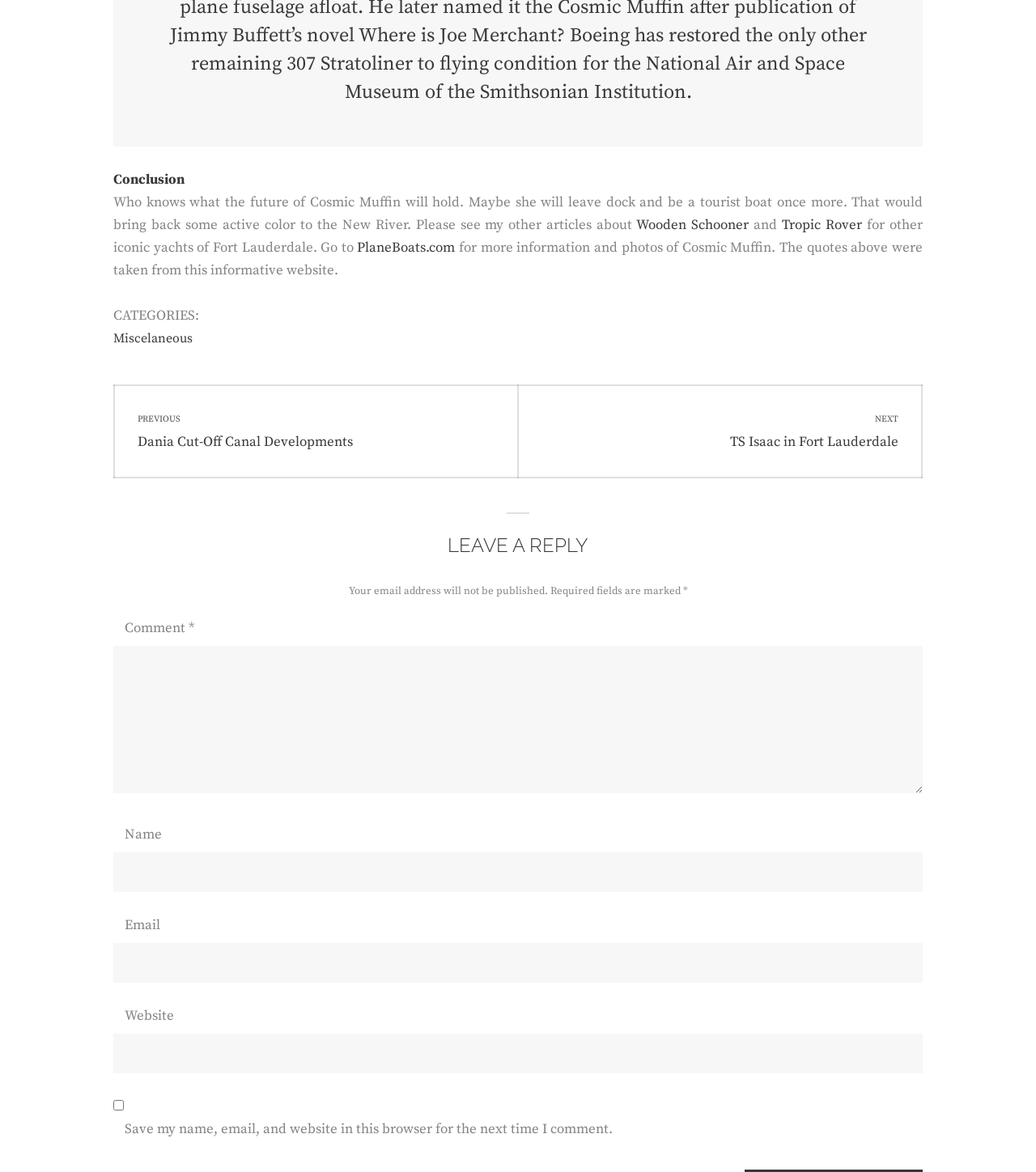Please determine the bounding box coordinates, formatted as (top-left x, top-left y, bottom-right x, bottom-right y), with all values as floating point numbers between 0 and 1. Identify the bounding box of the region described as: PlaneBoats.com

[0.345, 0.204, 0.439, 0.219]